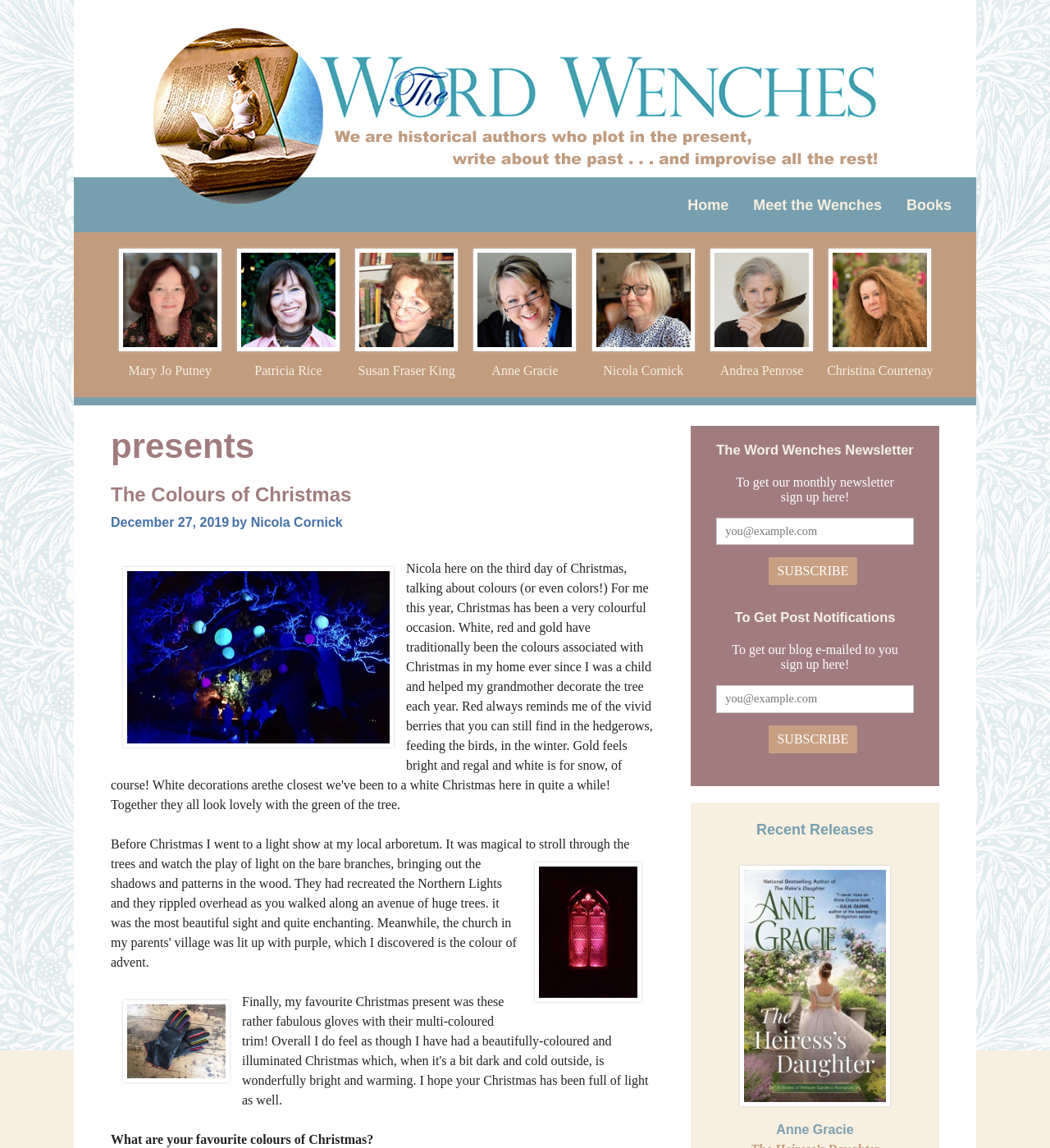What is the purpose of the newsletter?
Can you provide an in-depth and detailed response to the question?

The text 'To get our monthly newsletter' and the presence of a subscription form suggest that the purpose of the newsletter is to provide monthly updates to subscribers.